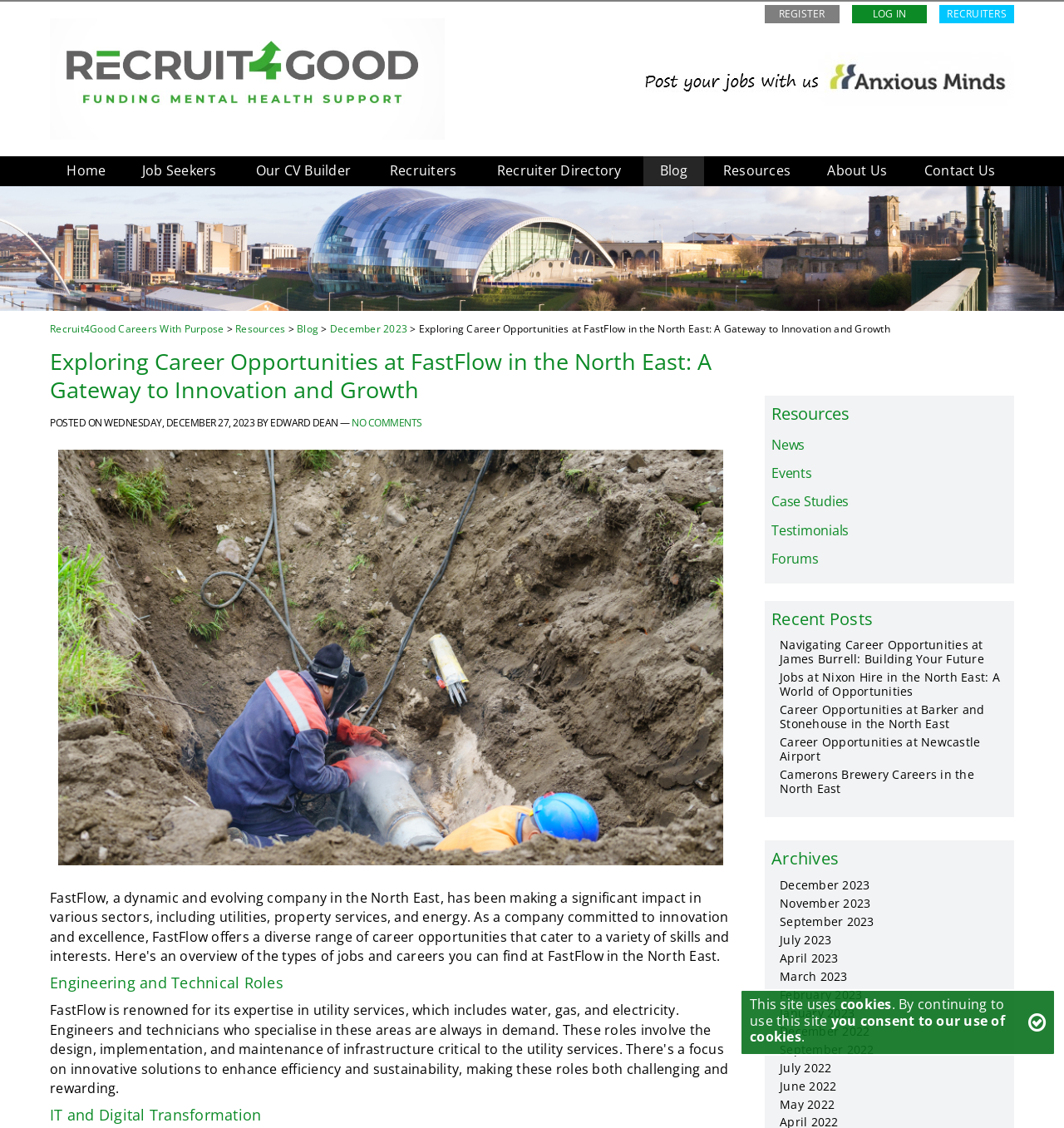Determine the bounding box coordinates for the element that should be clicked to follow this instruction: "View 'Recent Posts'". The coordinates should be given as four float numbers between 0 and 1, in the format [left, top, right, bottom].

[0.725, 0.539, 0.947, 0.558]